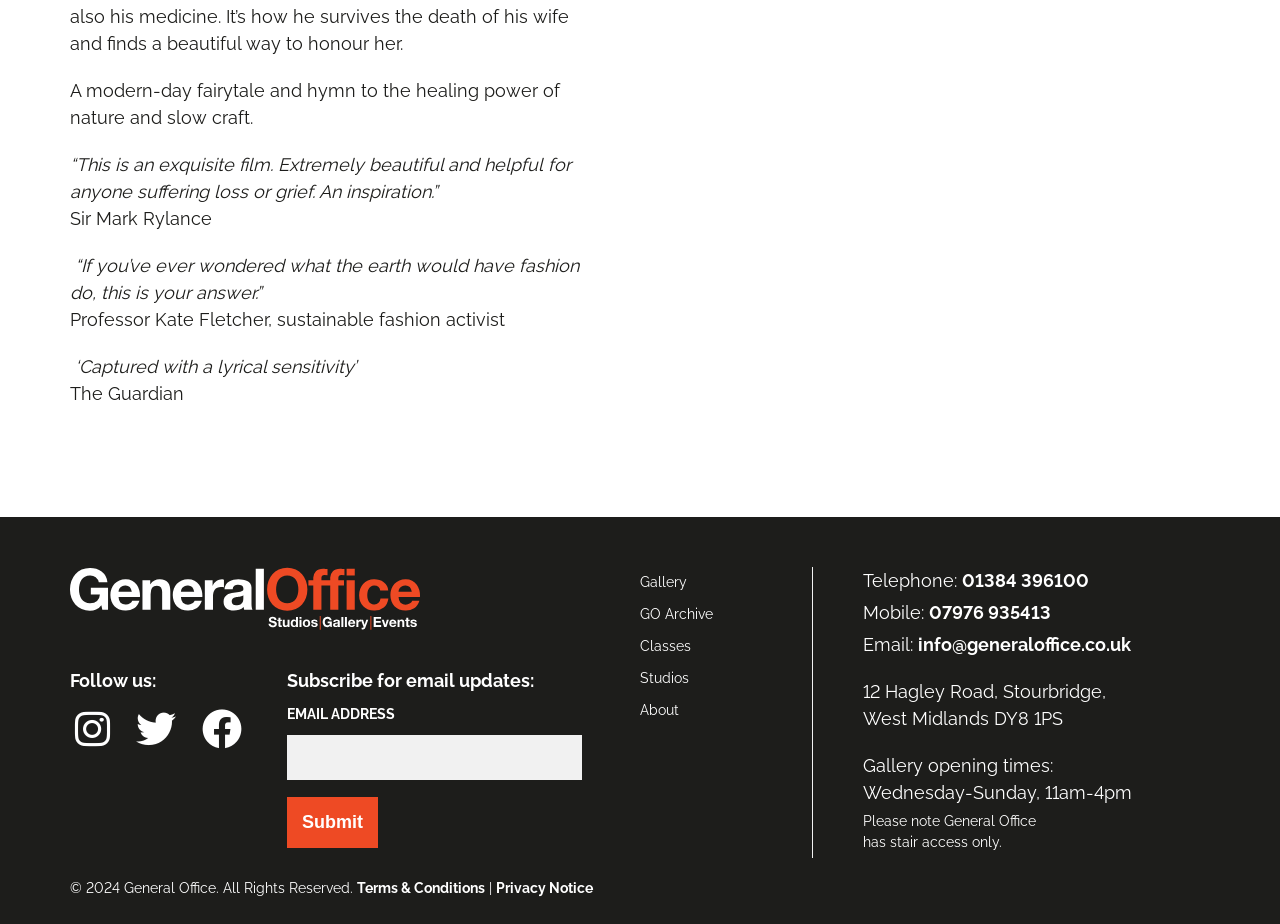What is the address of General Office?
Please give a detailed answer to the question using the information shown in the image.

The static text element within the group element contains the address '12 Hagley Road, Stourbridge, West Midlands DY8 1PS', which is likely the physical address of General Office.